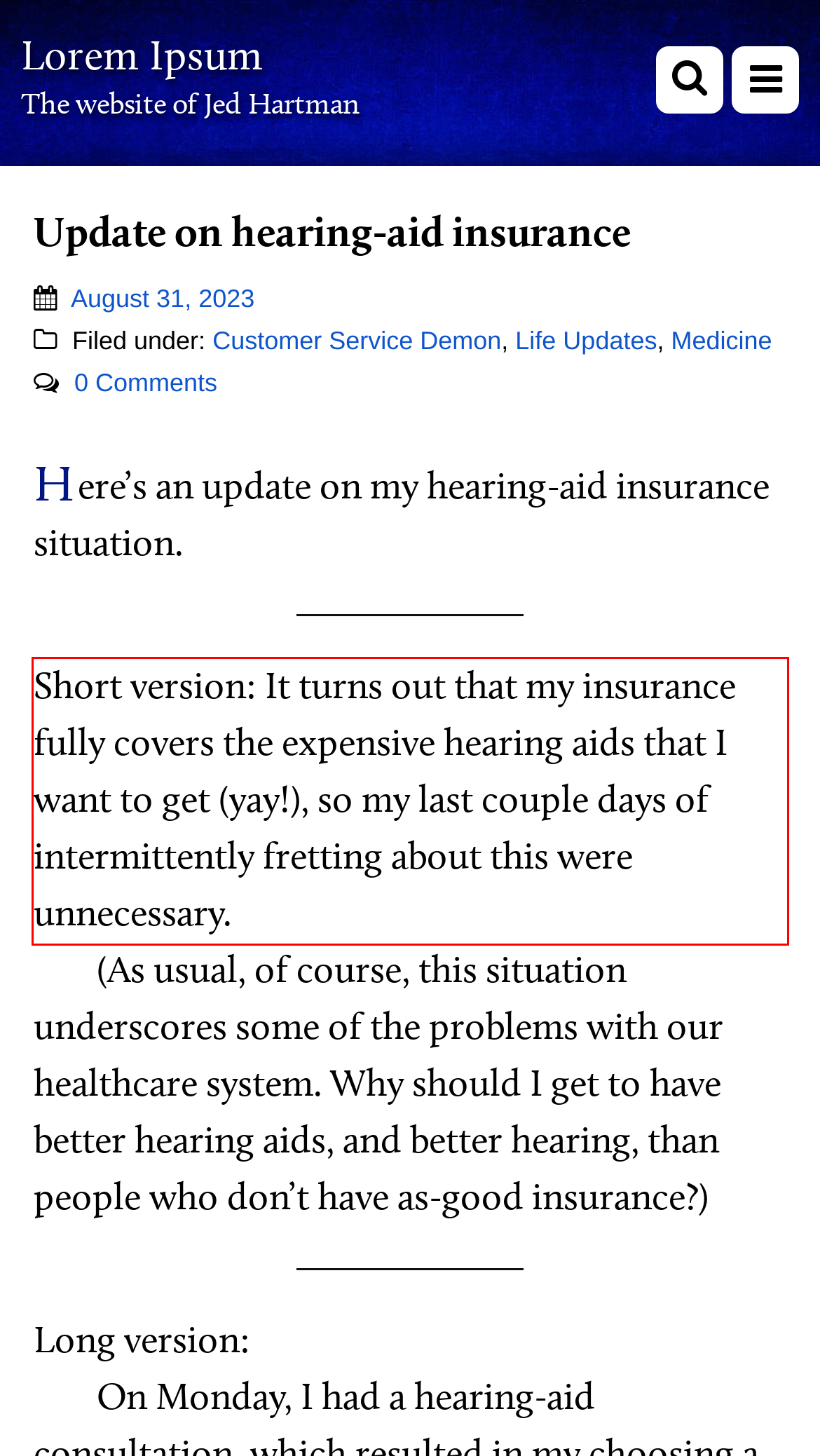There is a screenshot of a webpage with a red bounding box around a UI element. Please use OCR to extract the text within the red bounding box.

Short version: It turns out that my insurance fully covers the expensive hearing aids that I want to get (yay!), so my last couple days of intermittently fretting about this were unnecessary.